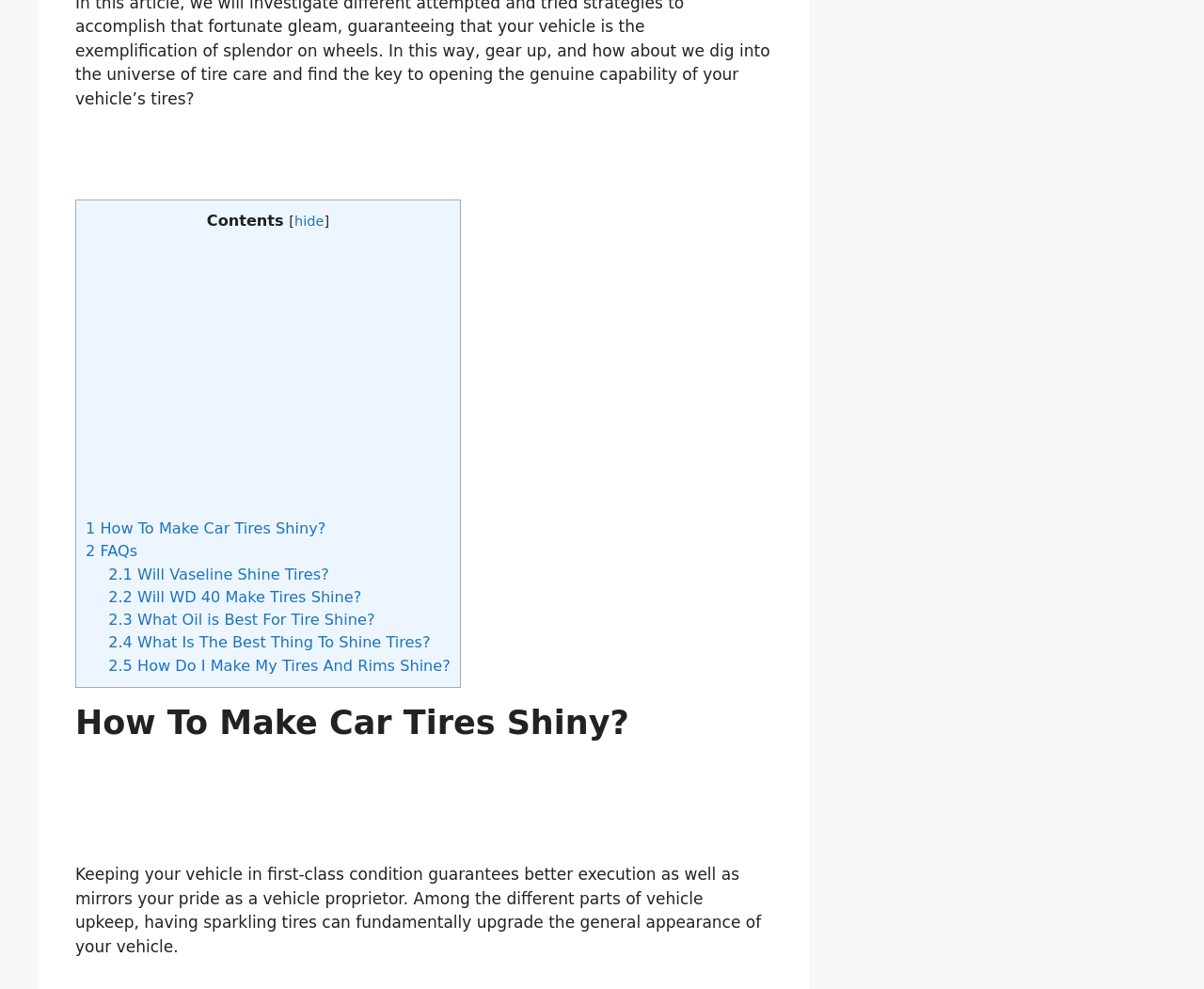What is the tone of the webpage?
Refer to the image and offer an in-depth and detailed answer to the question.

The tone of the webpage is informative because it provides information and answers to questions about making car tires shiny, without expressing a personal opinion or emotion.